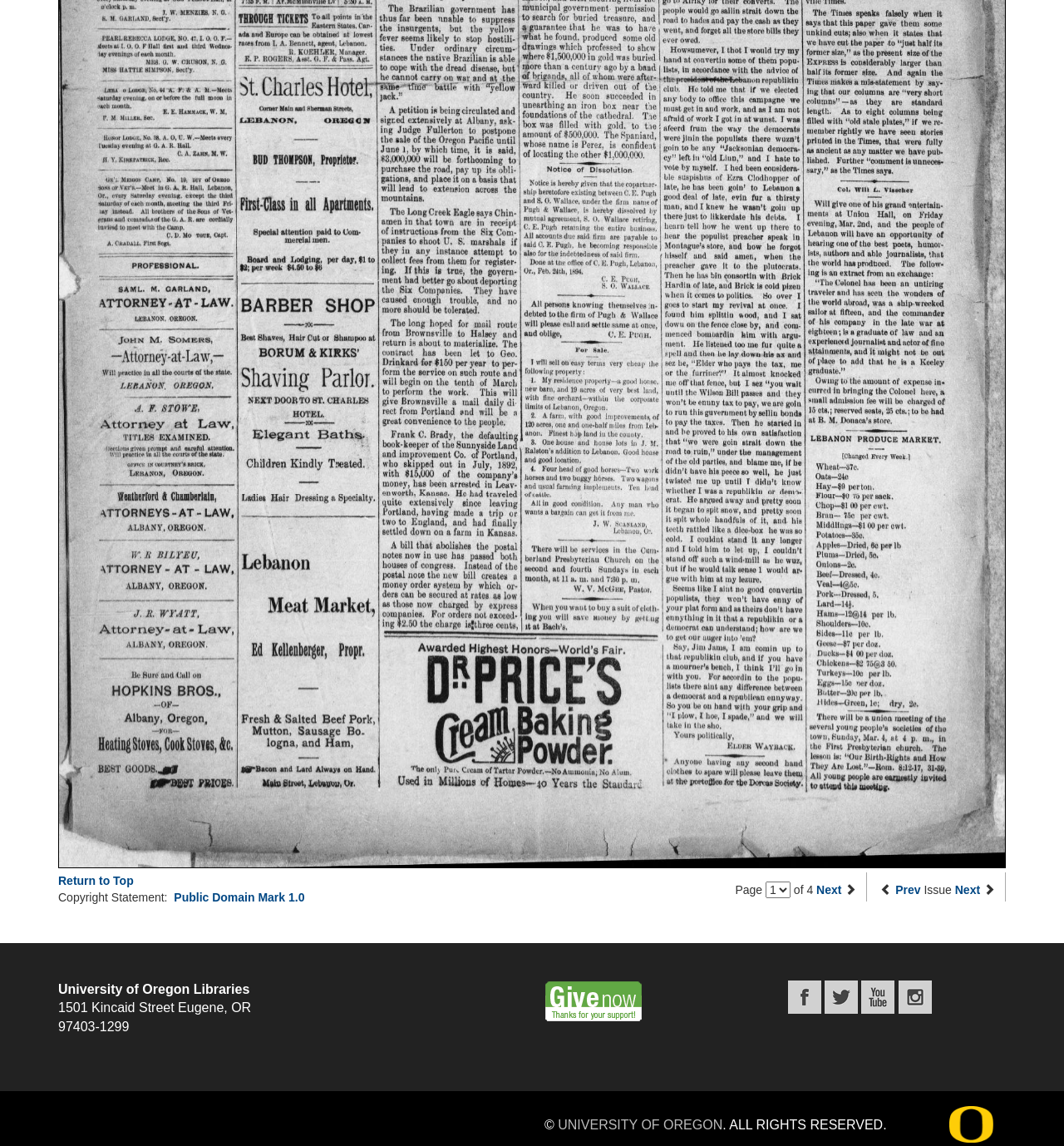What is the copyright statement?
Provide a thorough and detailed answer to the question.

I found a StaticText element with the text 'Copyright Statement:' and a link element with the text 'Public Domain Mark 1.0' immediately following it, which suggests that the copyright statement is related to the Public Domain Mark 1.0.